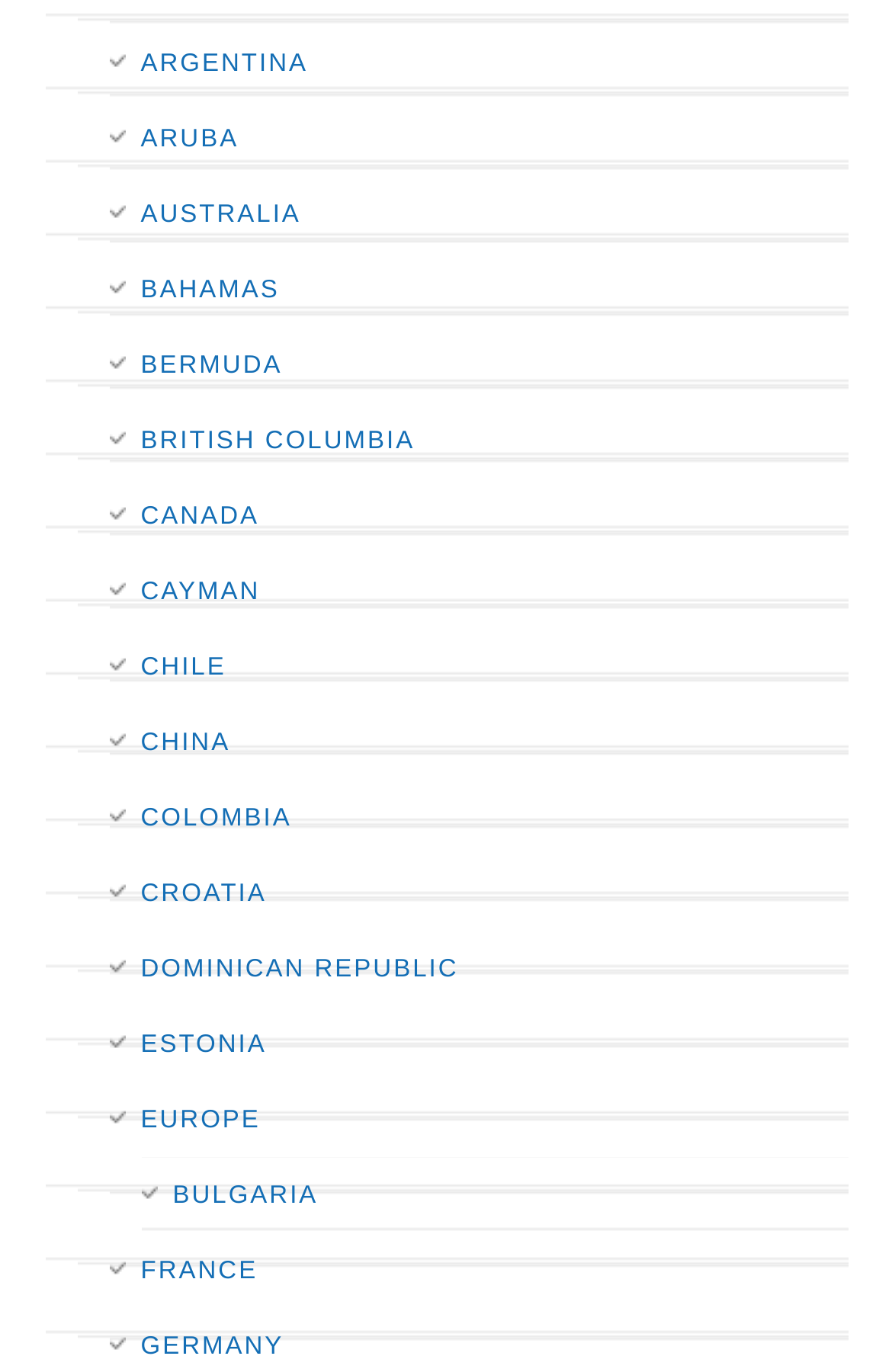Please determine the bounding box coordinates of the element to click on in order to accomplish the following task: "Discover Canada". Ensure the coordinates are four float numbers ranging from 0 to 1, i.e., [left, top, right, bottom].

[0.158, 0.366, 0.291, 0.386]